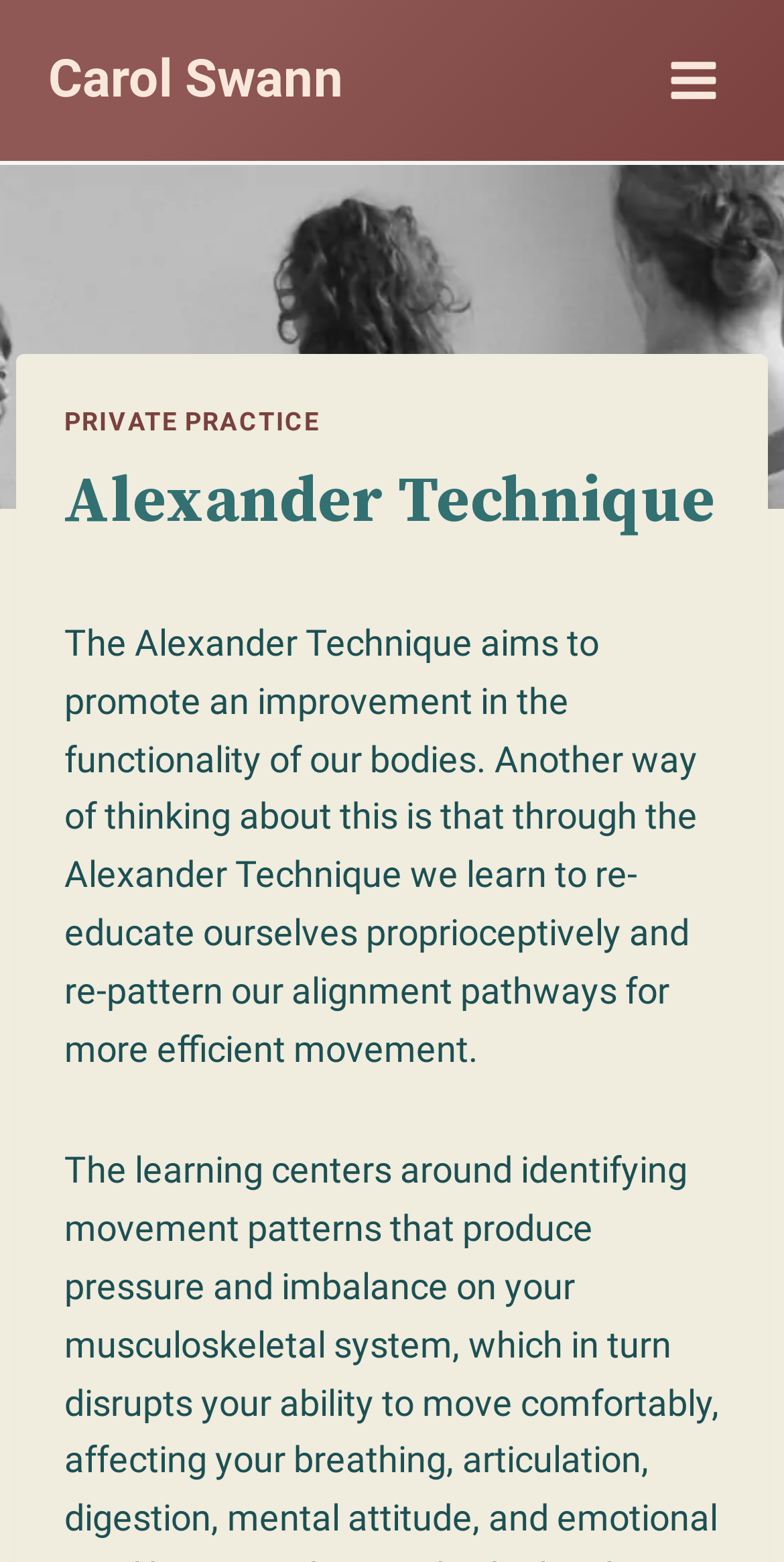What is the topic of the main heading?
Kindly offer a detailed explanation using the data available in the image.

The main heading on the webpage is 'Alexander Technique', which is a heading element that stands out from the rest of the content.